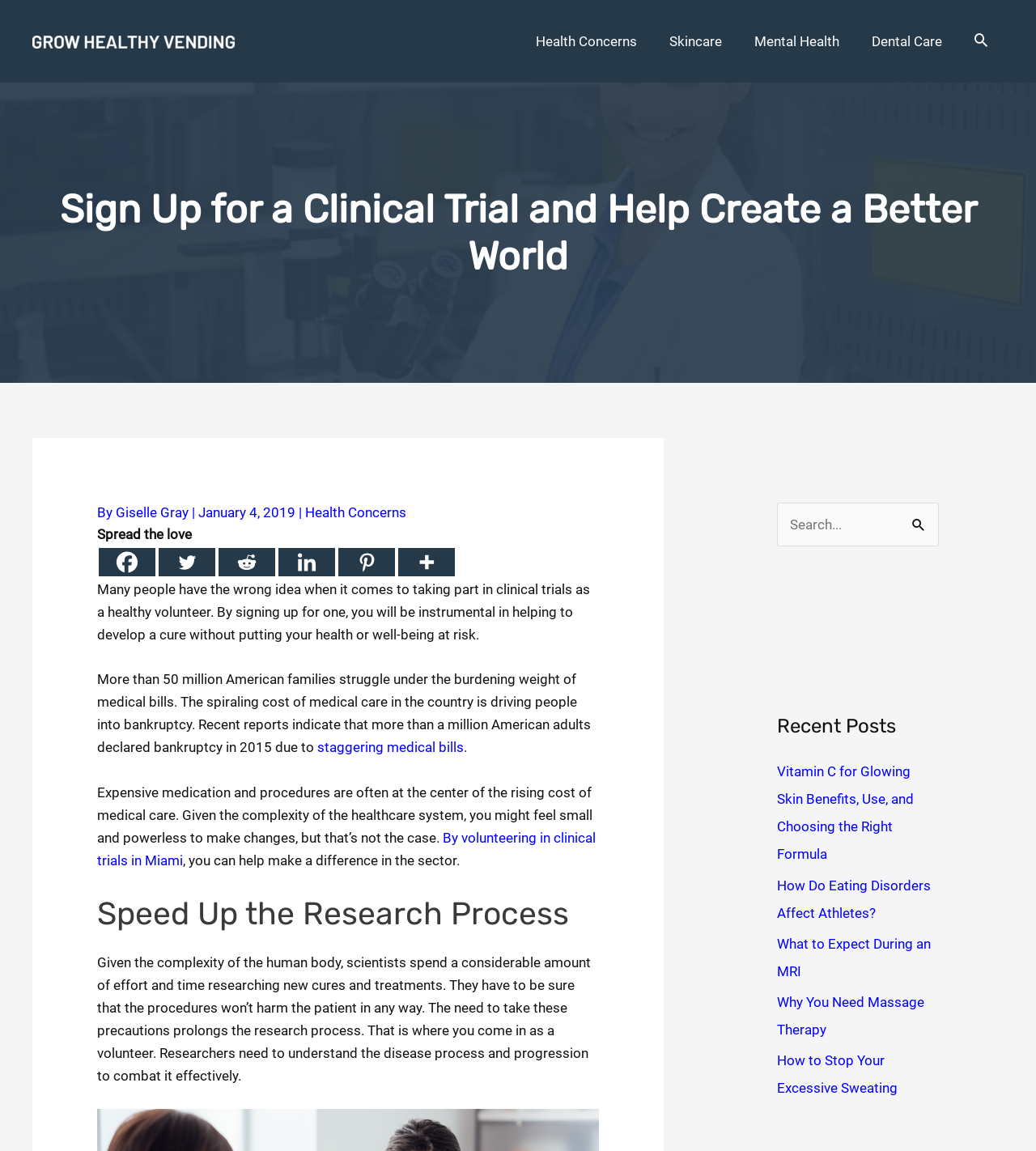Please extract the webpage's main title and generate its text content.

Sign Up for a Clinical Trial and Help Create a Better World